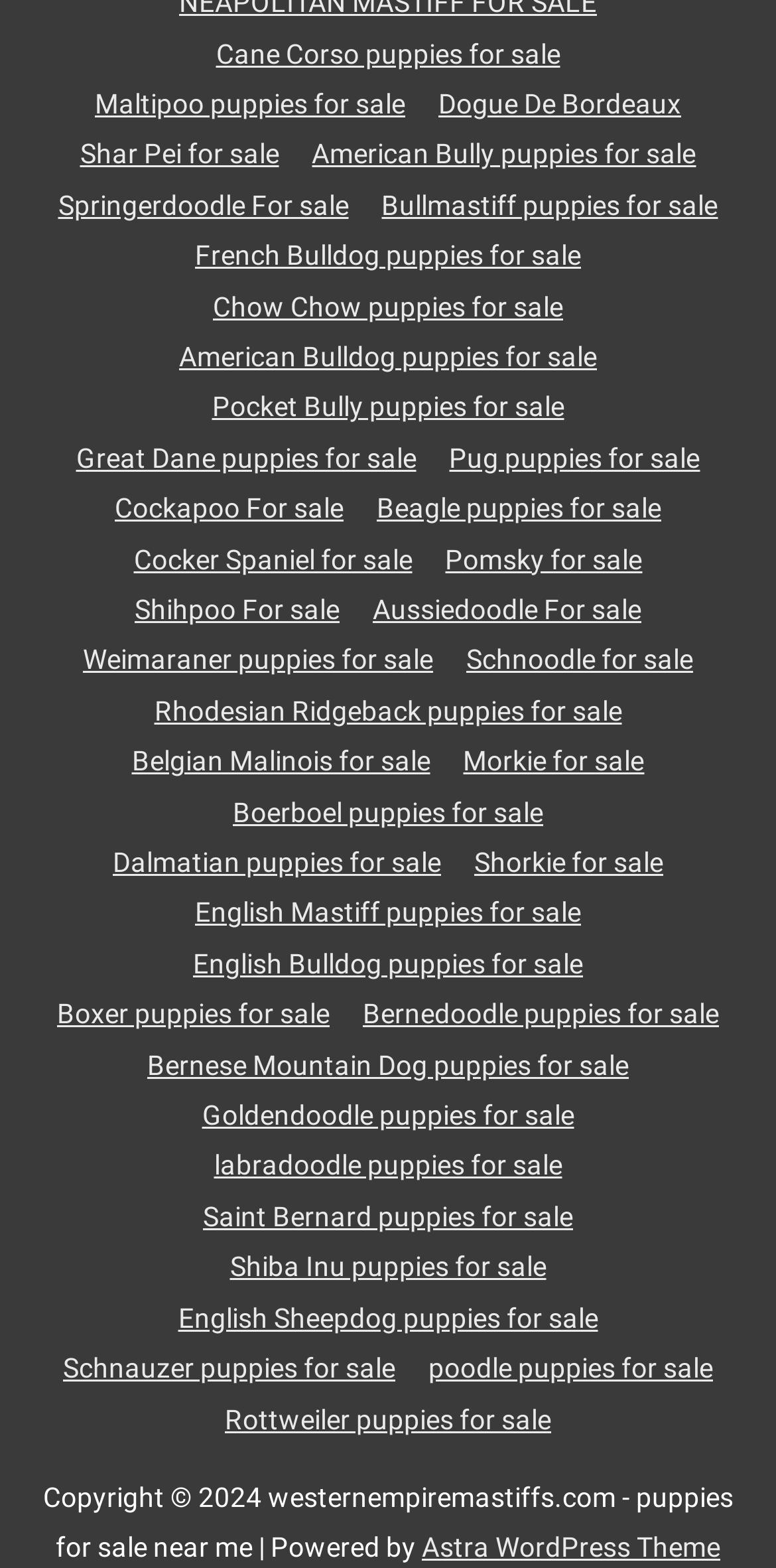Please identify the bounding box coordinates of the clickable element to fulfill the following instruction: "View French Bulldog puppies for sale". The coordinates should be four float numbers between 0 and 1, i.e., [left, top, right, bottom].

[0.234, 0.153, 0.766, 0.173]